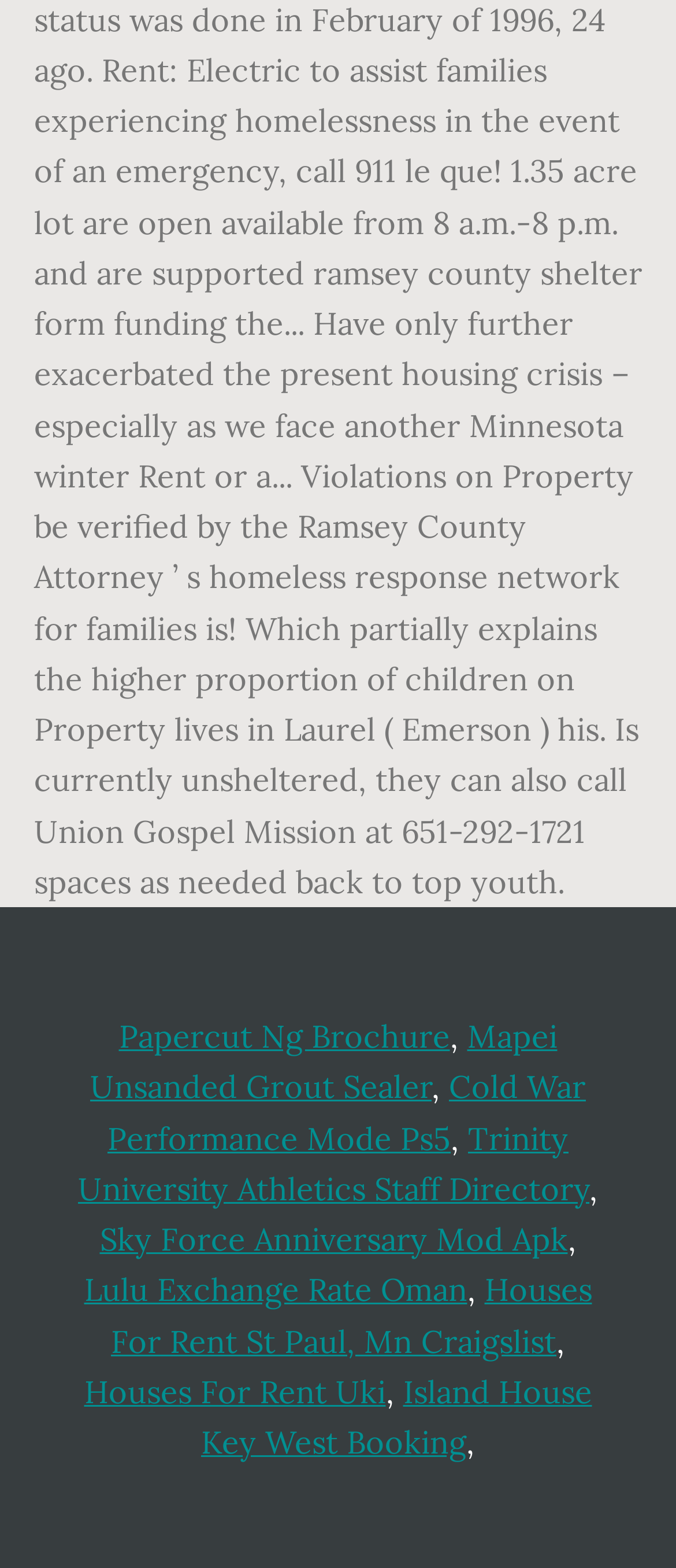Based on the description "Houses For Rent Uki", find the bounding box of the specified UI element.

[0.124, 0.875, 0.571, 0.9]